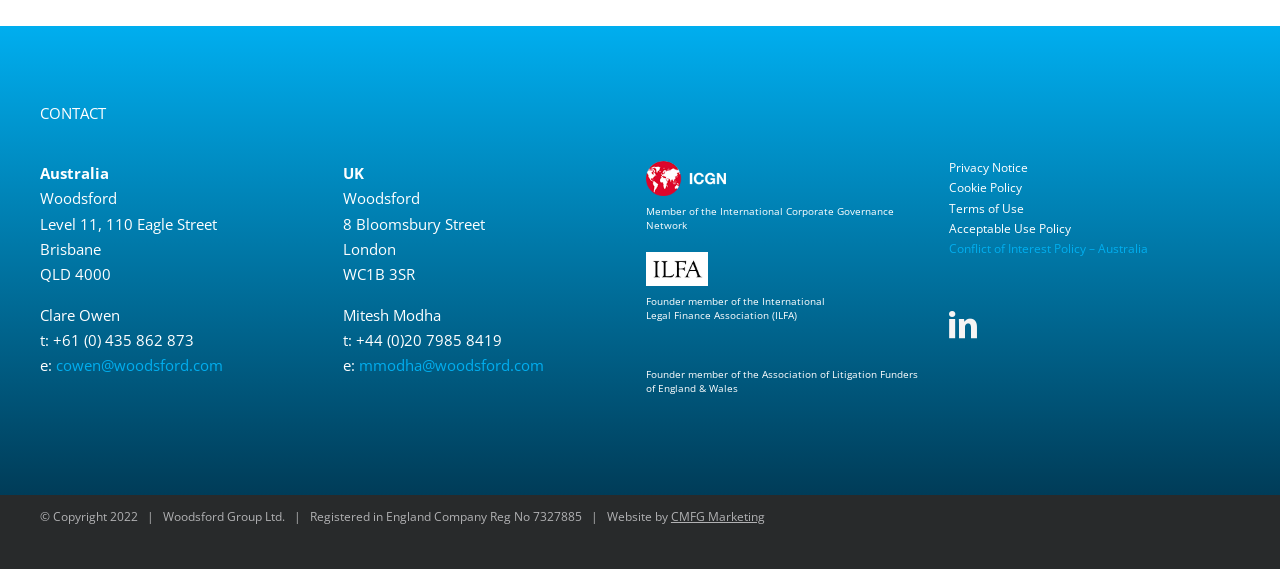What is the phone number of Clare Owen?
Please craft a detailed and exhaustive response to the question.

I found the phone number of Clare Owen by looking at the StaticText element with the text 't: +61 (0) 435 862 873'.